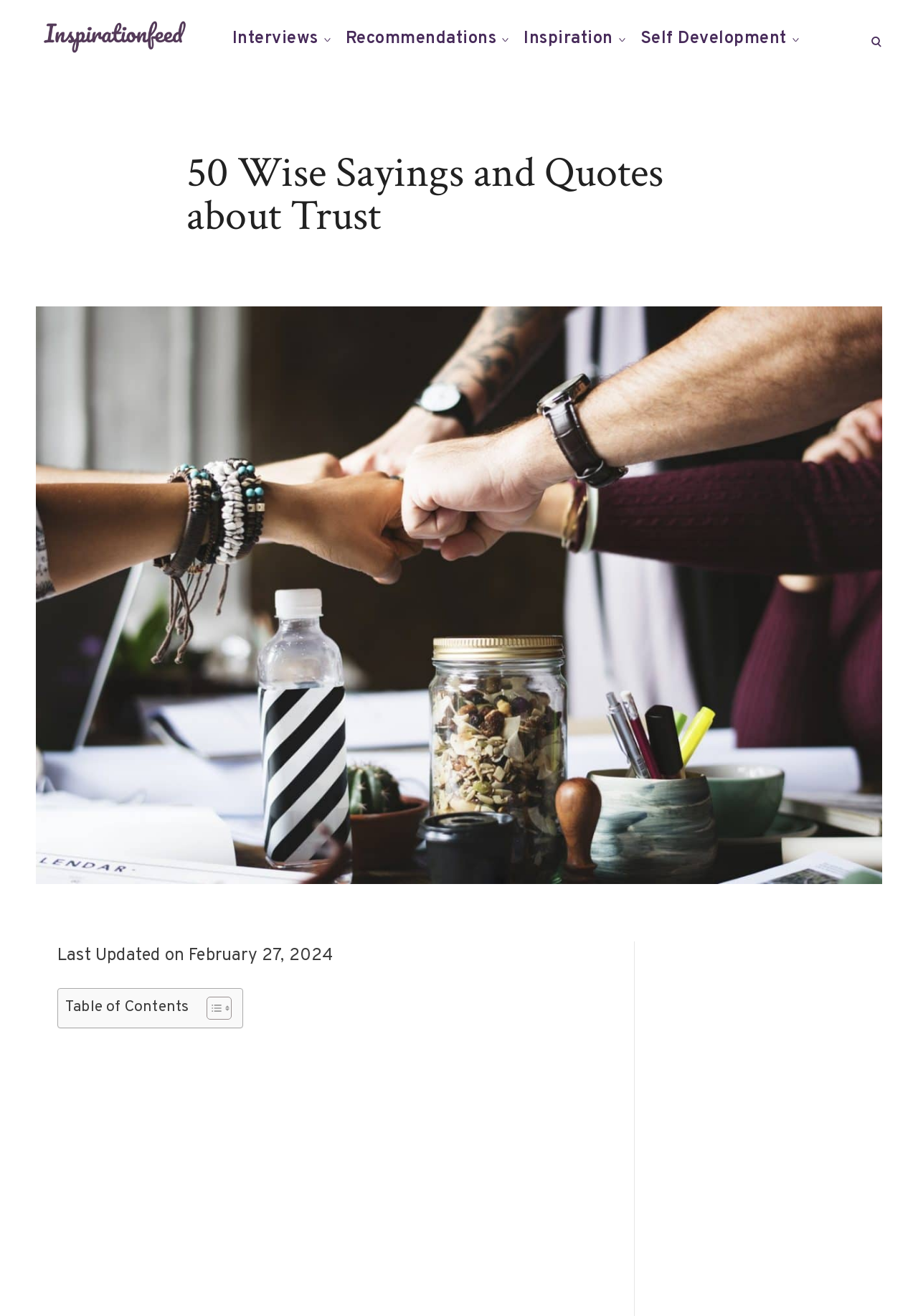Identify the bounding box coordinates for the element that needs to be clicked to fulfill this instruction: "go to Inspirationfeed homepage". Provide the coordinates in the format of four float numbers between 0 and 1: [left, top, right, bottom].

[0.039, 0.038, 0.211, 0.048]